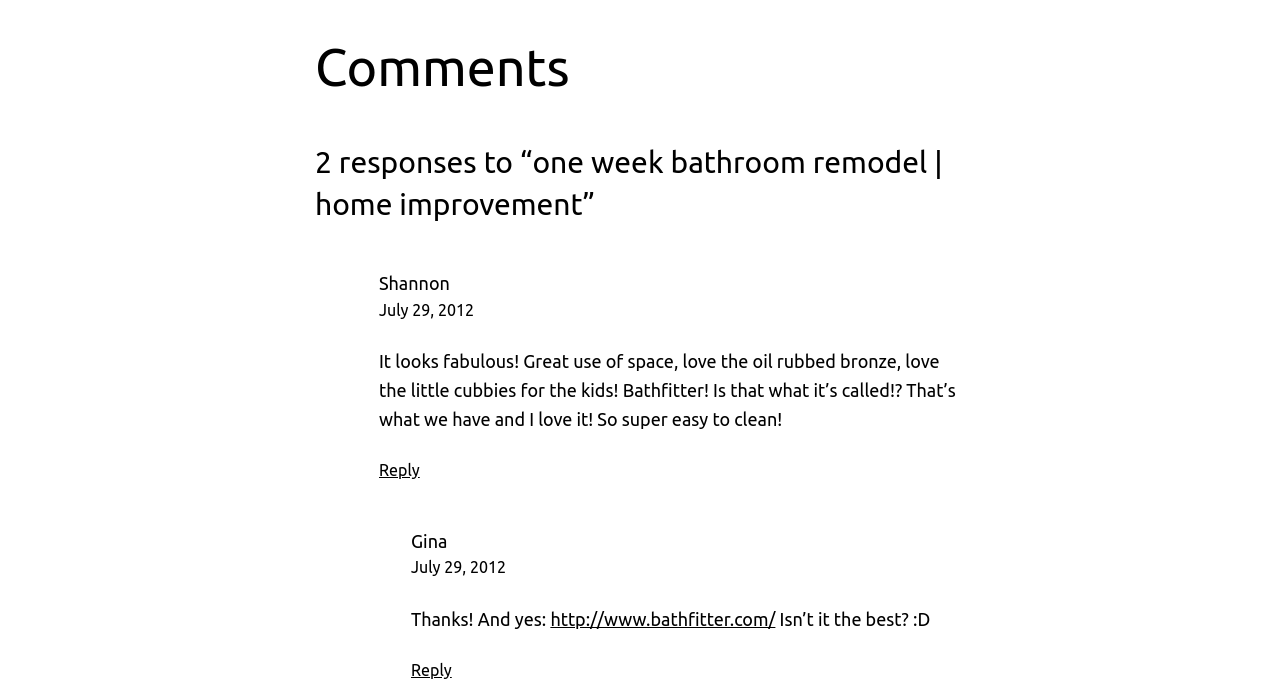Identify the bounding box for the UI element described as: "July 29, 2012". The coordinates should be four float numbers between 0 and 1, i.e., [left, top, right, bottom].

[0.296, 0.436, 0.37, 0.462]